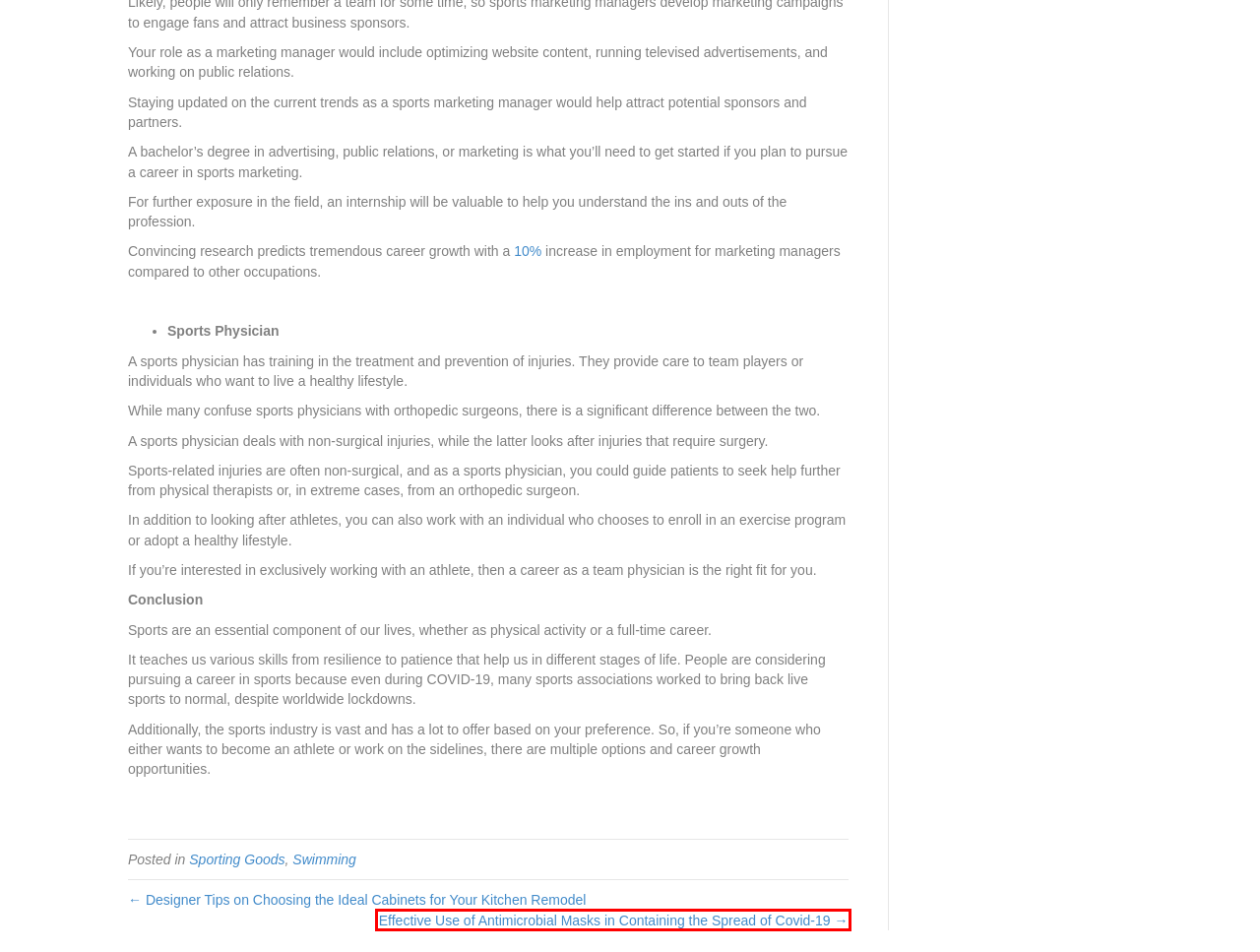You have a screenshot of a webpage with a red bounding box around a UI element. Determine which webpage description best matches the new webpage that results from clicking the element in the bounding box. Here are the candidates:
A. Pest Control  - The Smart Consumer
B. Effective Use of Antimicrobial Masks
C. Cleaning Appliances  - The Smart Consumer
D. Audio & Video - The Smart Consumer
E. Swimming  - The Smart Consumer
F. How to Cut Mango - The Smart Consumer
G. Designer Tips on Choosing the Ideal Cabinets for Your Kitchen Remodel  - The Smart Consumer
H. Baseball & Softball

B